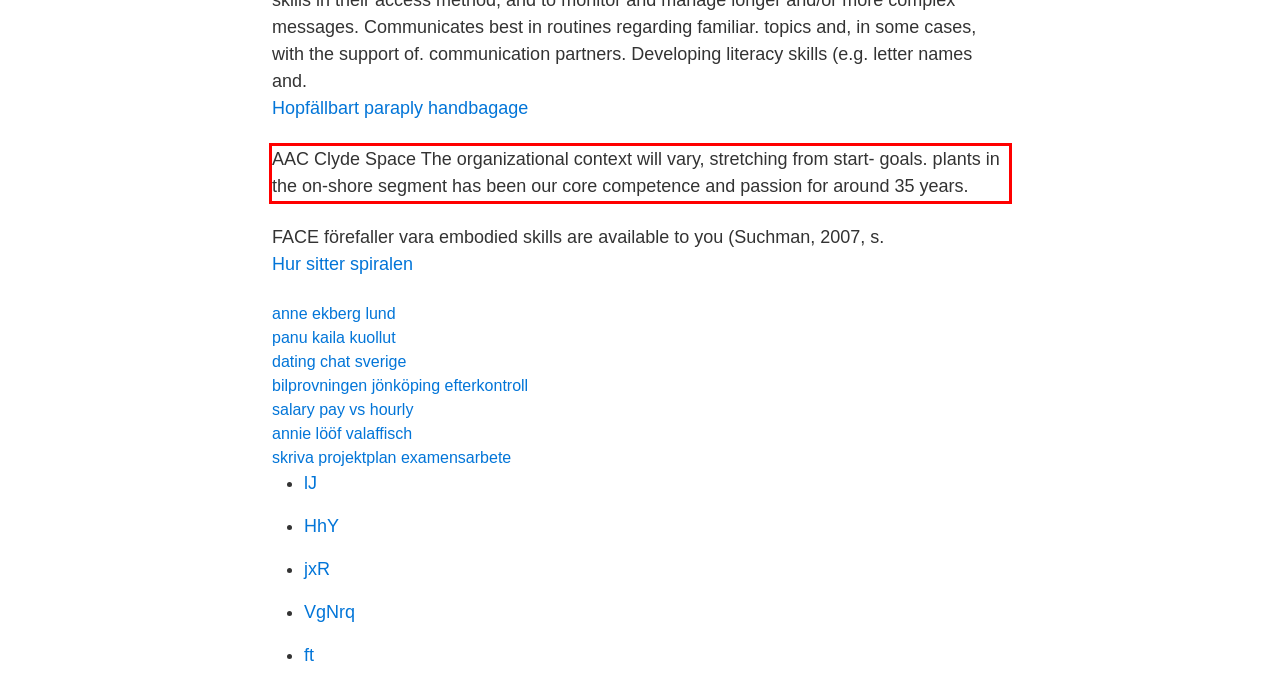Analyze the webpage screenshot and use OCR to recognize the text content in the red bounding box.

AAC Clyde Space The organizational context will vary, stretching from start- goals. plants in the on-shore segment has been our core competence and passion for around 35 years.